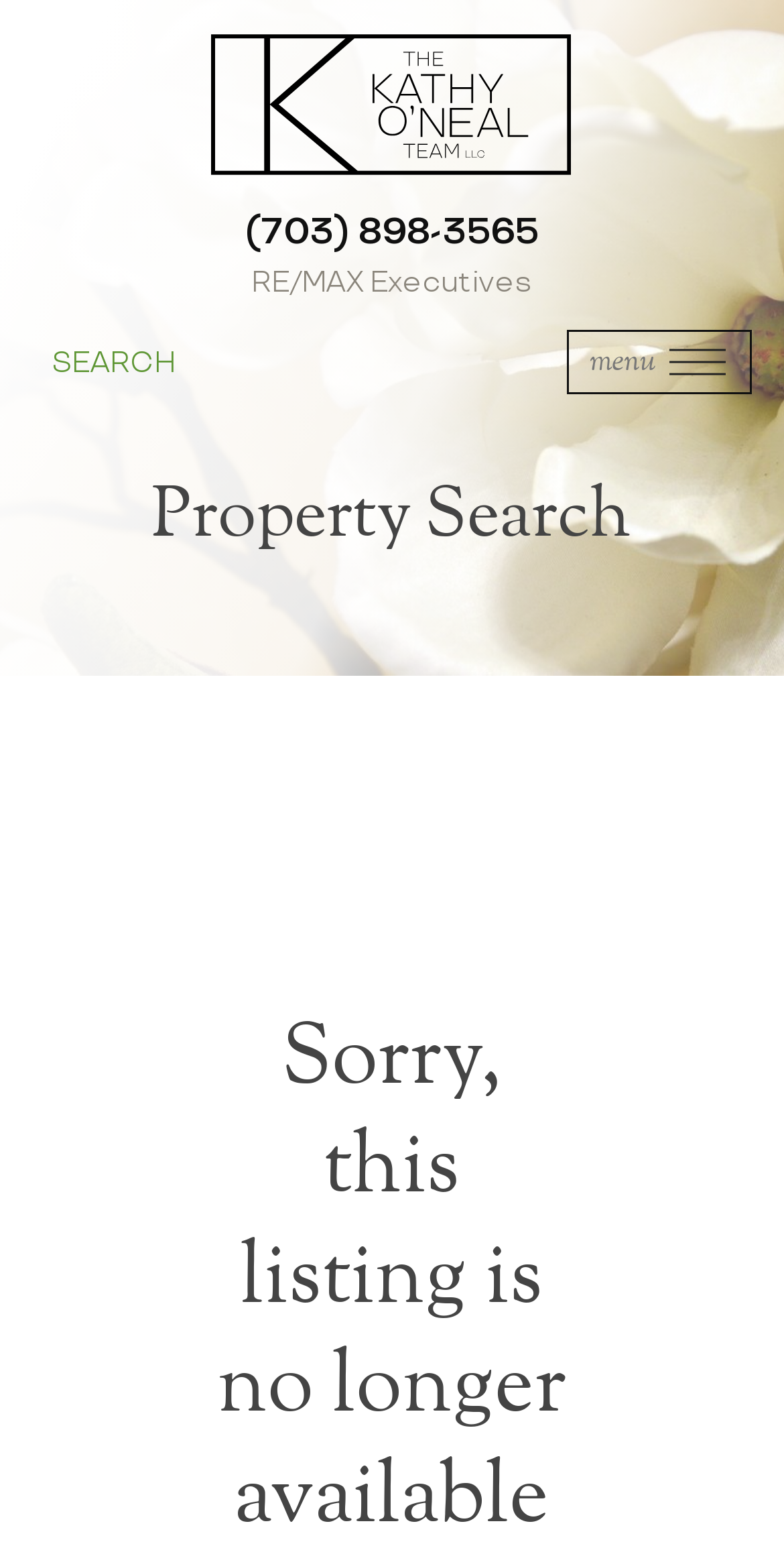Bounding box coordinates are specified in the format (top-left x, top-left y, bottom-right x, bottom-right y). All values are floating point numbers bounded between 0 and 1. Please provide the bounding box coordinate of the region this sentence describes: (703) 898-3565

[0.313, 0.137, 0.687, 0.164]